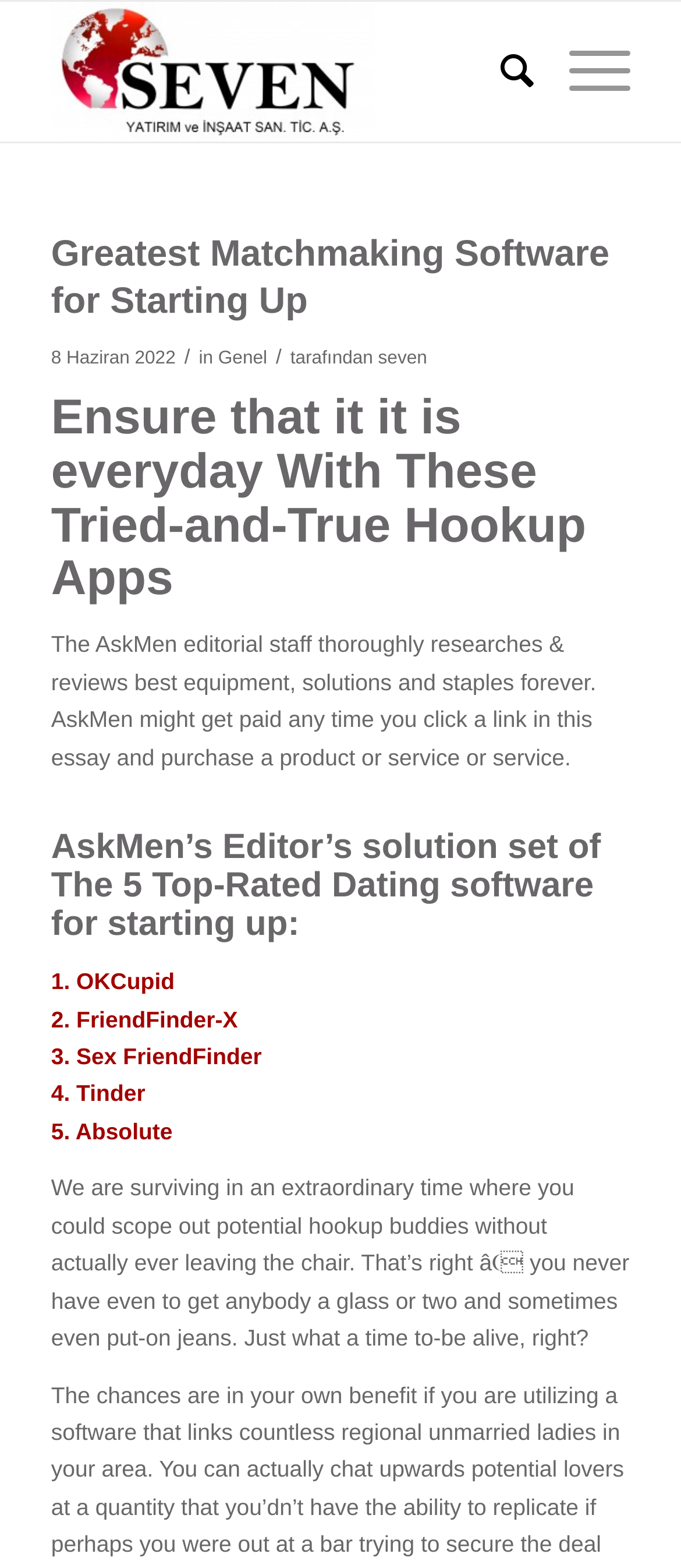Examine the image carefully and respond to the question with a detailed answer: 
What is the first recommended dating app?

The first recommended dating app is OKCupid, which is listed as number 1 in the article.